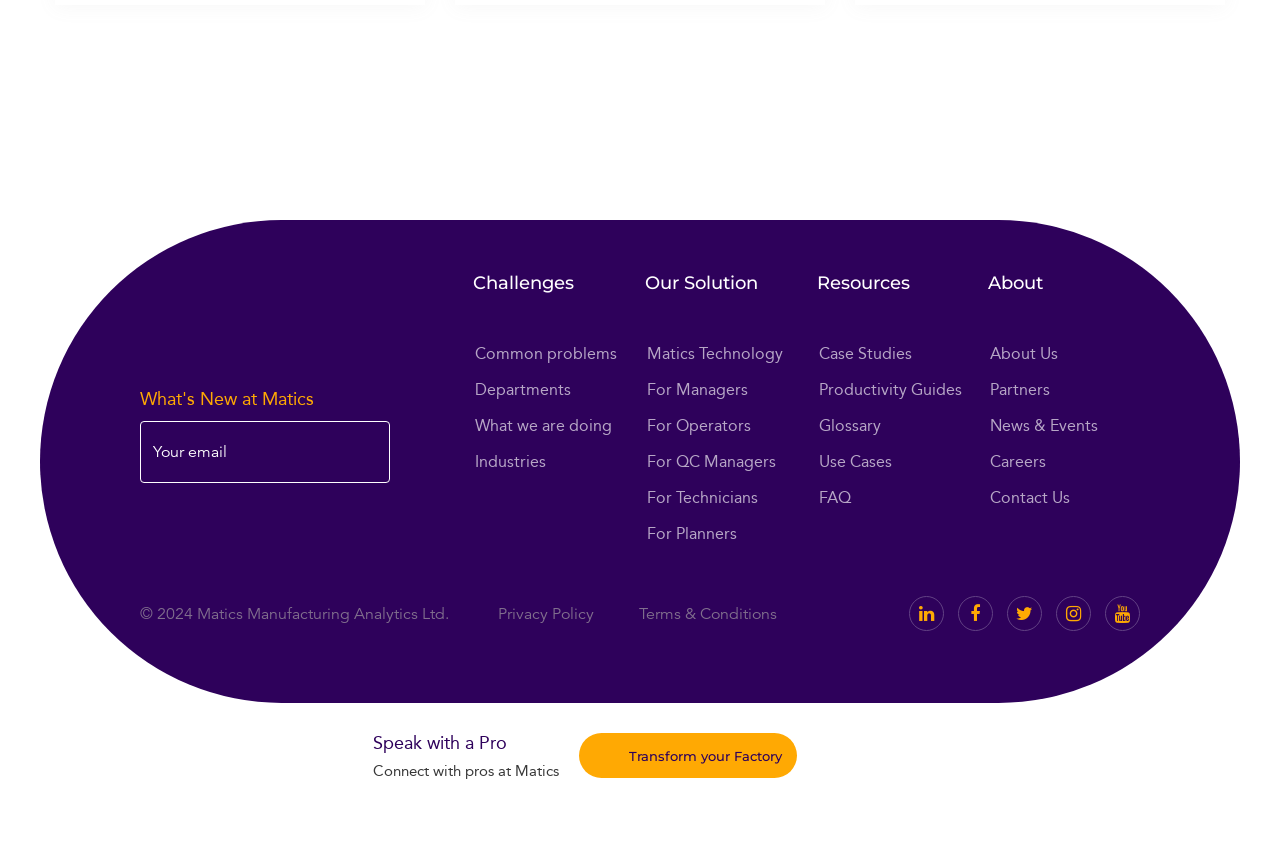Identify the bounding box of the UI component described as: "News & Events".

[0.774, 0.483, 0.897, 0.504]